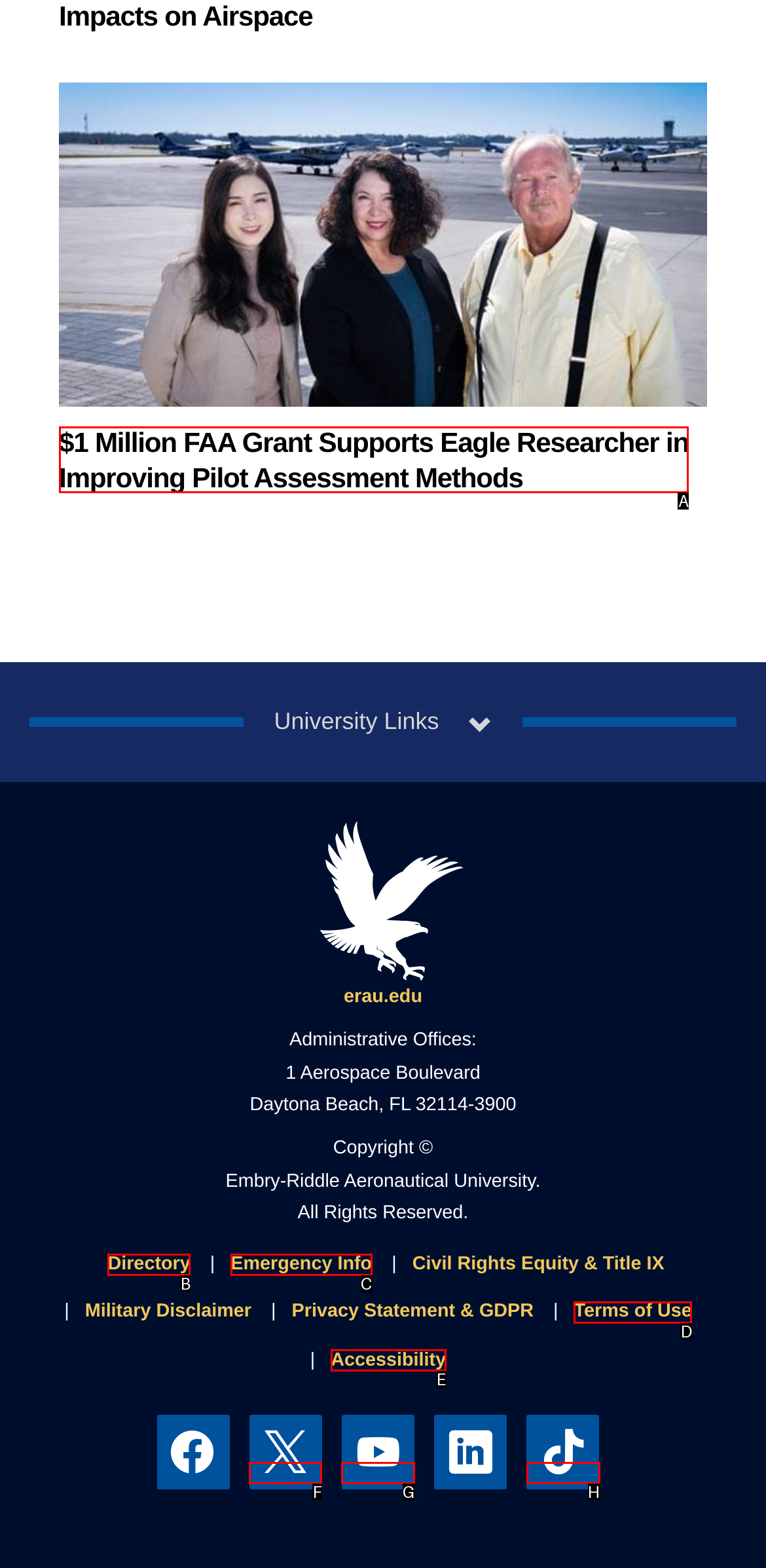Which HTML element matches the description: alt="DB Accounting Solutions Limited"?
Reply with the letter of the correct choice.

None